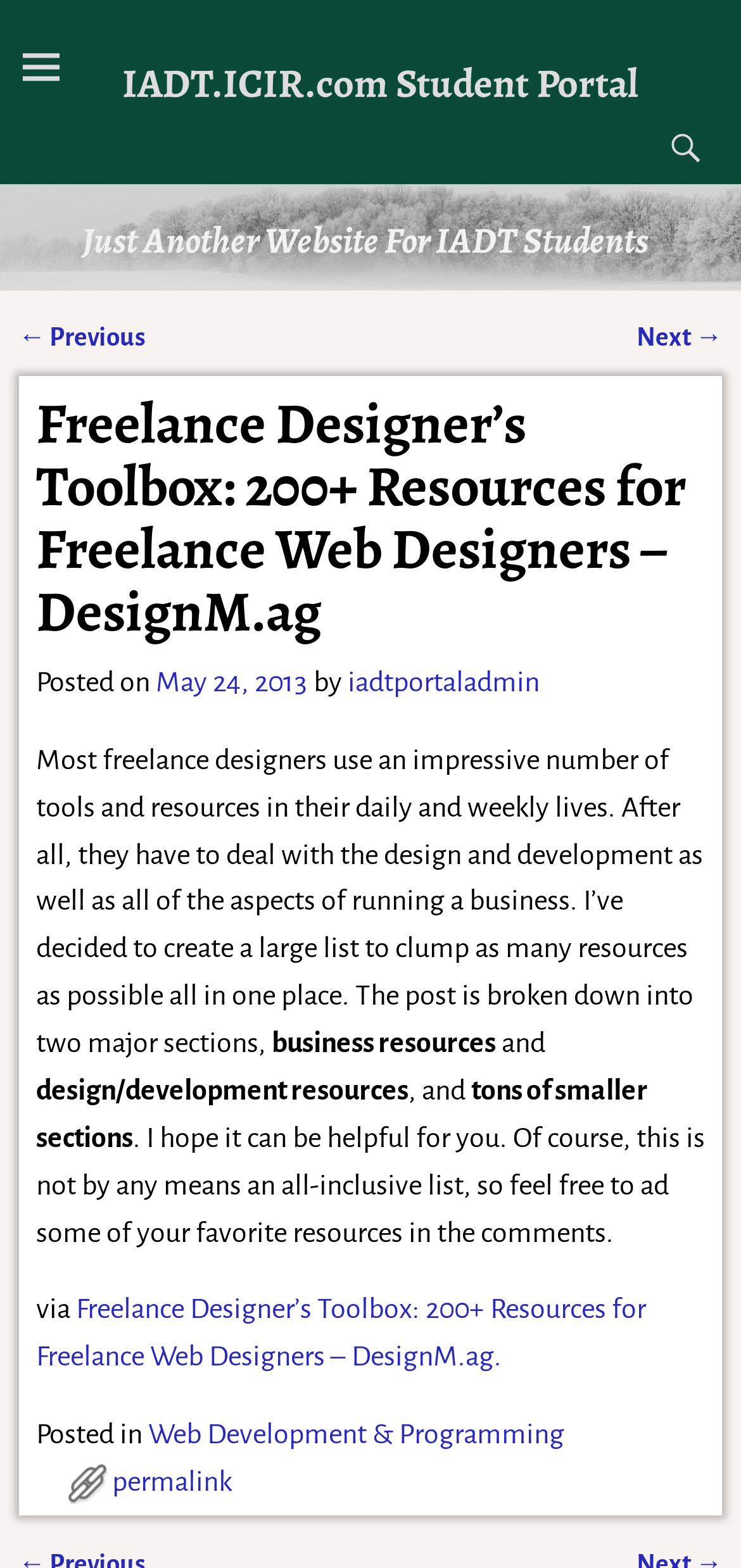What are the two major sections of the post?
Using the image as a reference, deliver a detailed and thorough answer to the question.

I found the two major sections of the post by reading the text 'The post is broken down into two major sections, business resources and design/development resources...' which is located in the article.